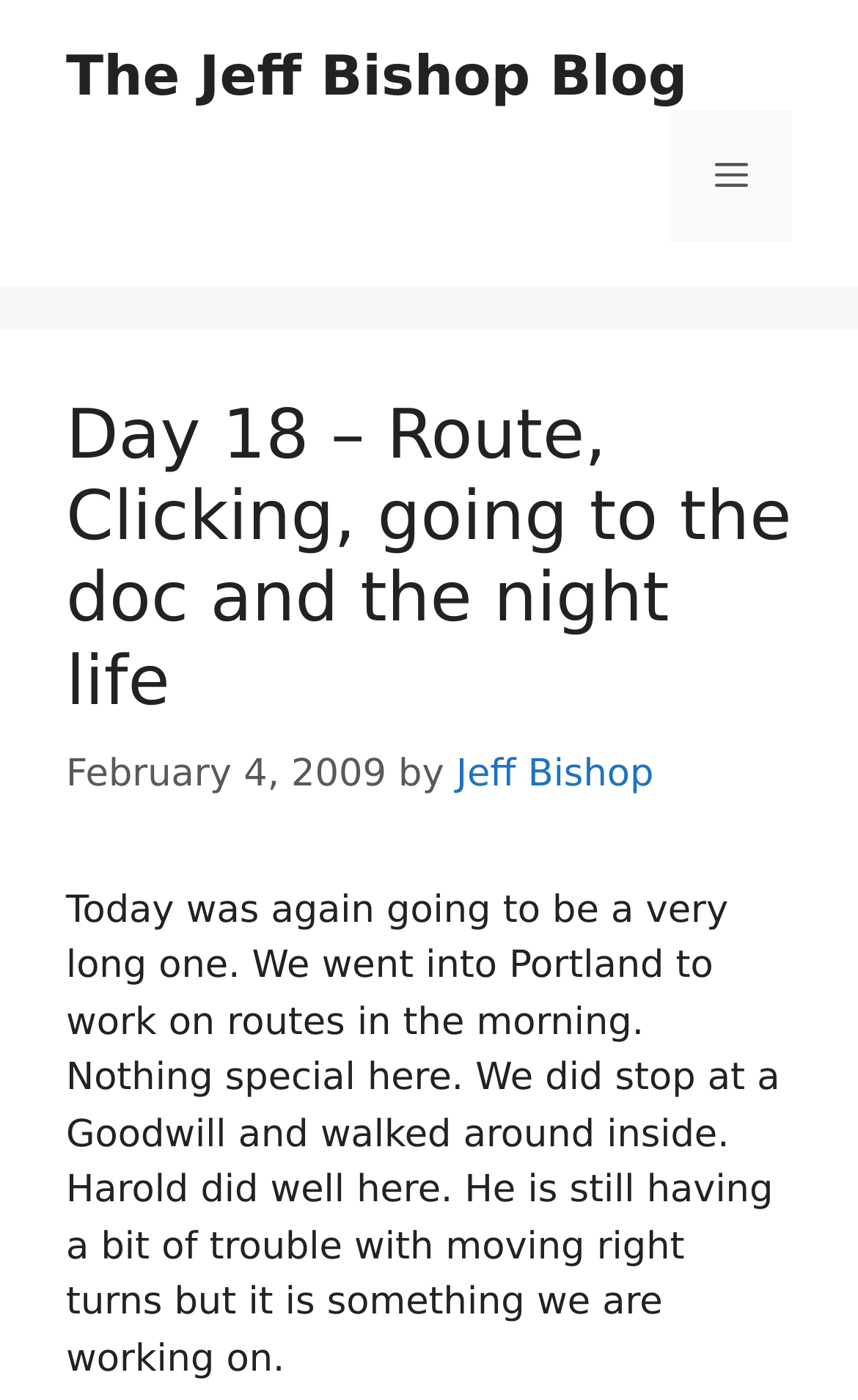What is the topic of the blog post?
Answer the question with a single word or phrase, referring to the image.

Route, Clicking, going to the doc and the night life